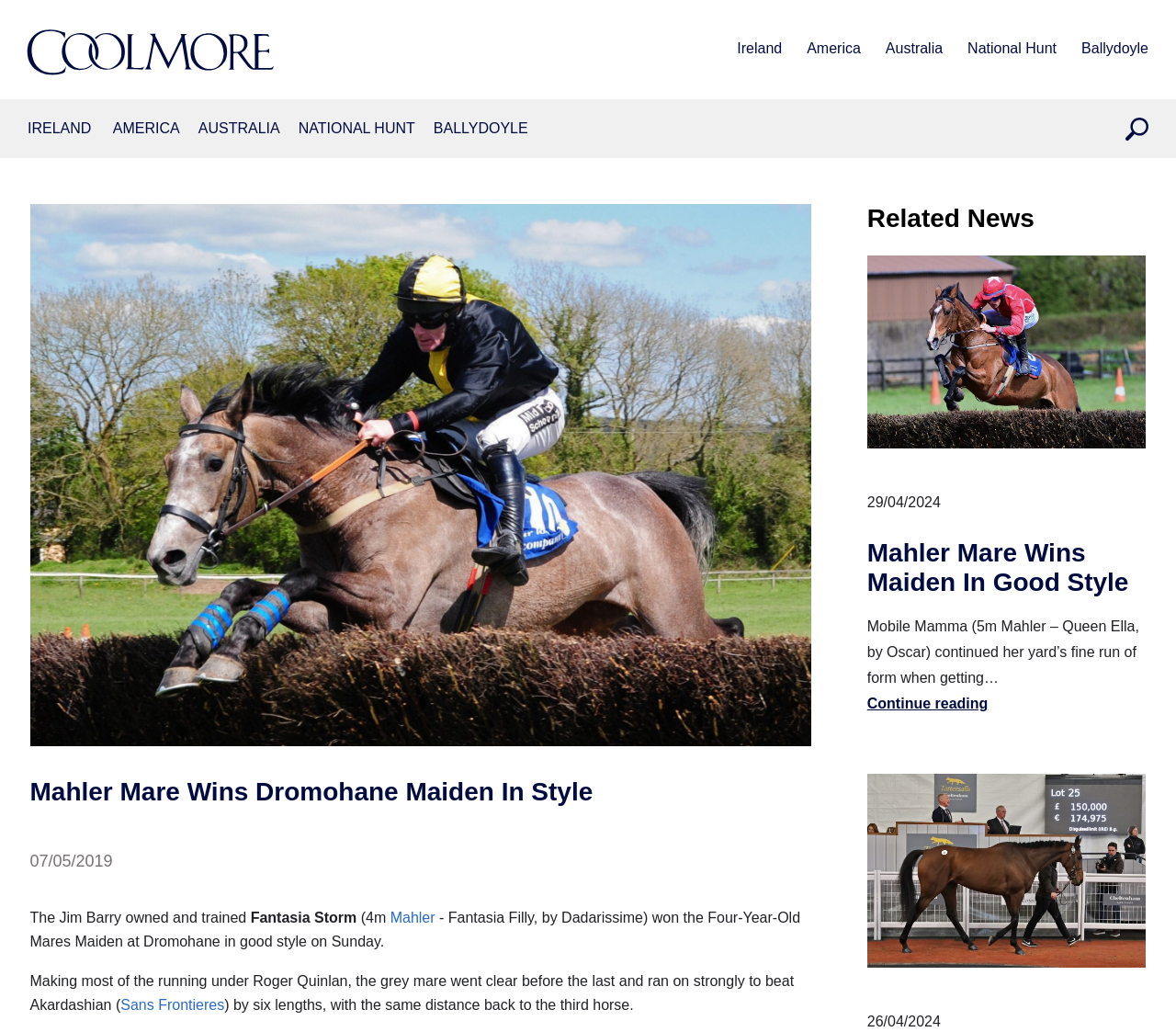Given the description of the UI element: "aria-label="Coolmore homepage"", predict the bounding box coordinates in the form of [left, top, right, bottom], with each value being a float between 0 and 1.

[0.023, 0.014, 0.241, 0.089]